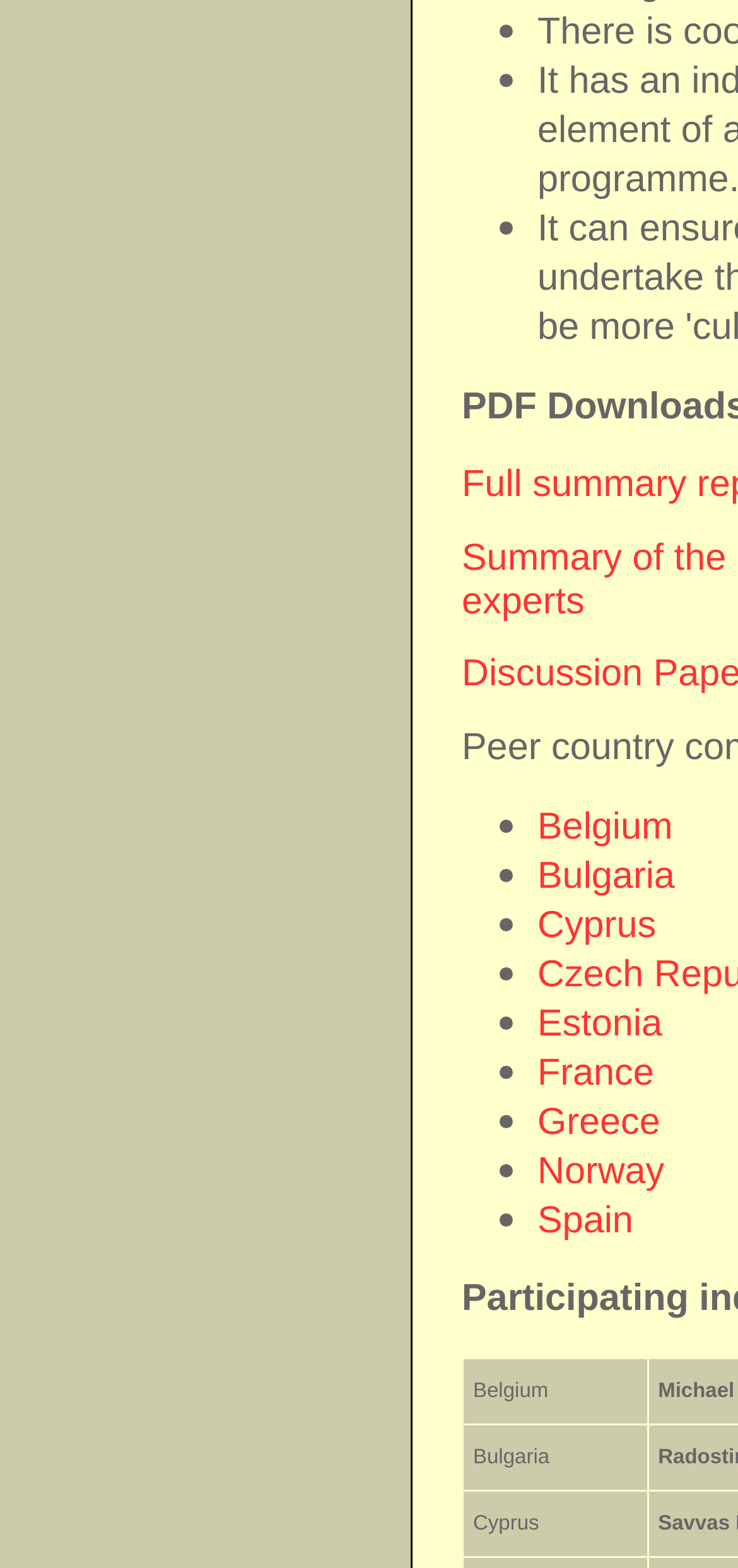Please find and report the bounding box coordinates of the element to click in order to perform the following action: "Go to Greece". The coordinates should be expressed as four float numbers between 0 and 1, in the format [left, top, right, bottom].

[0.728, 0.702, 0.895, 0.729]